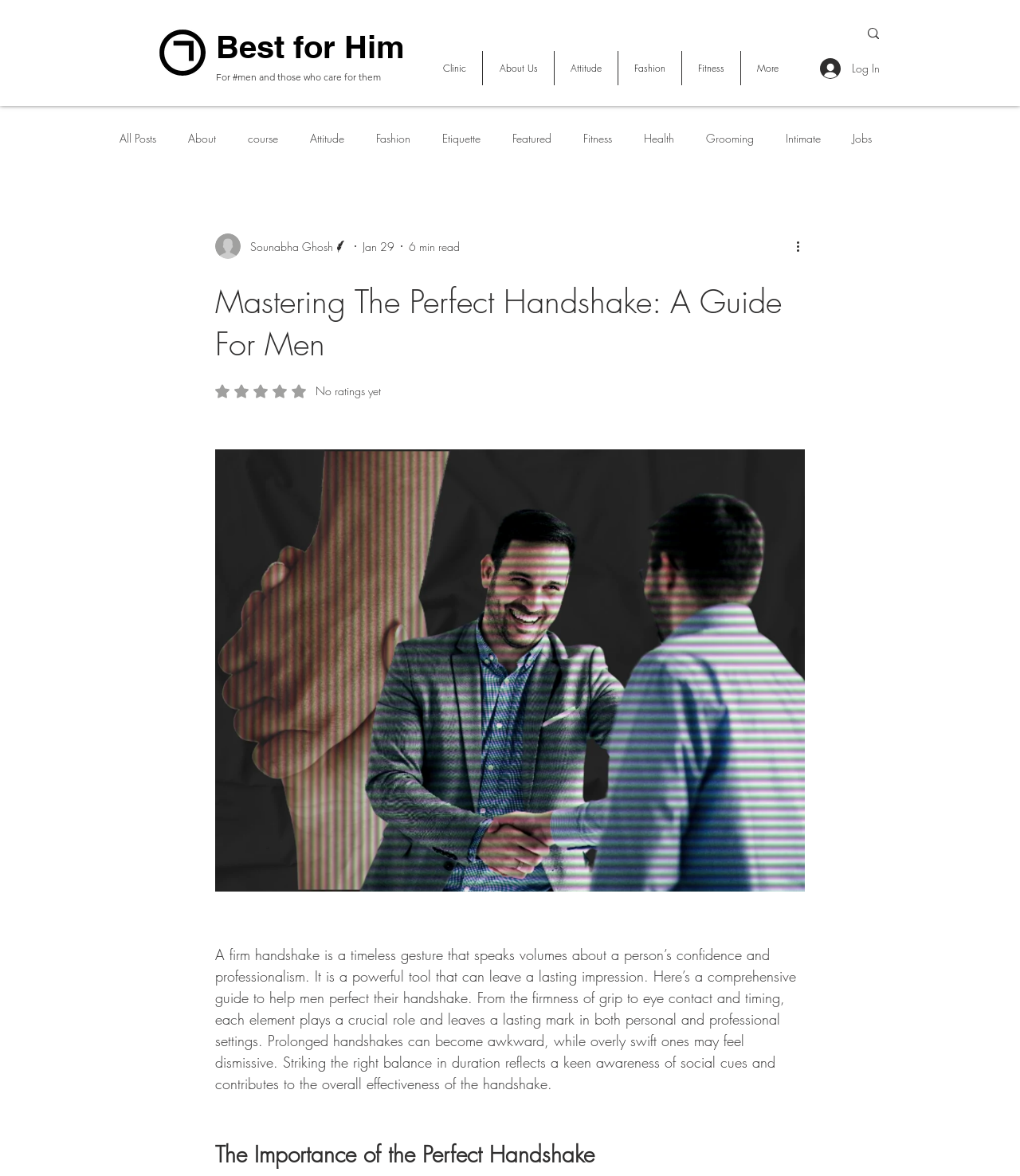Identify the main heading from the webpage and provide its text content.

Mastering The Perfect Handshake: A Guide For Men